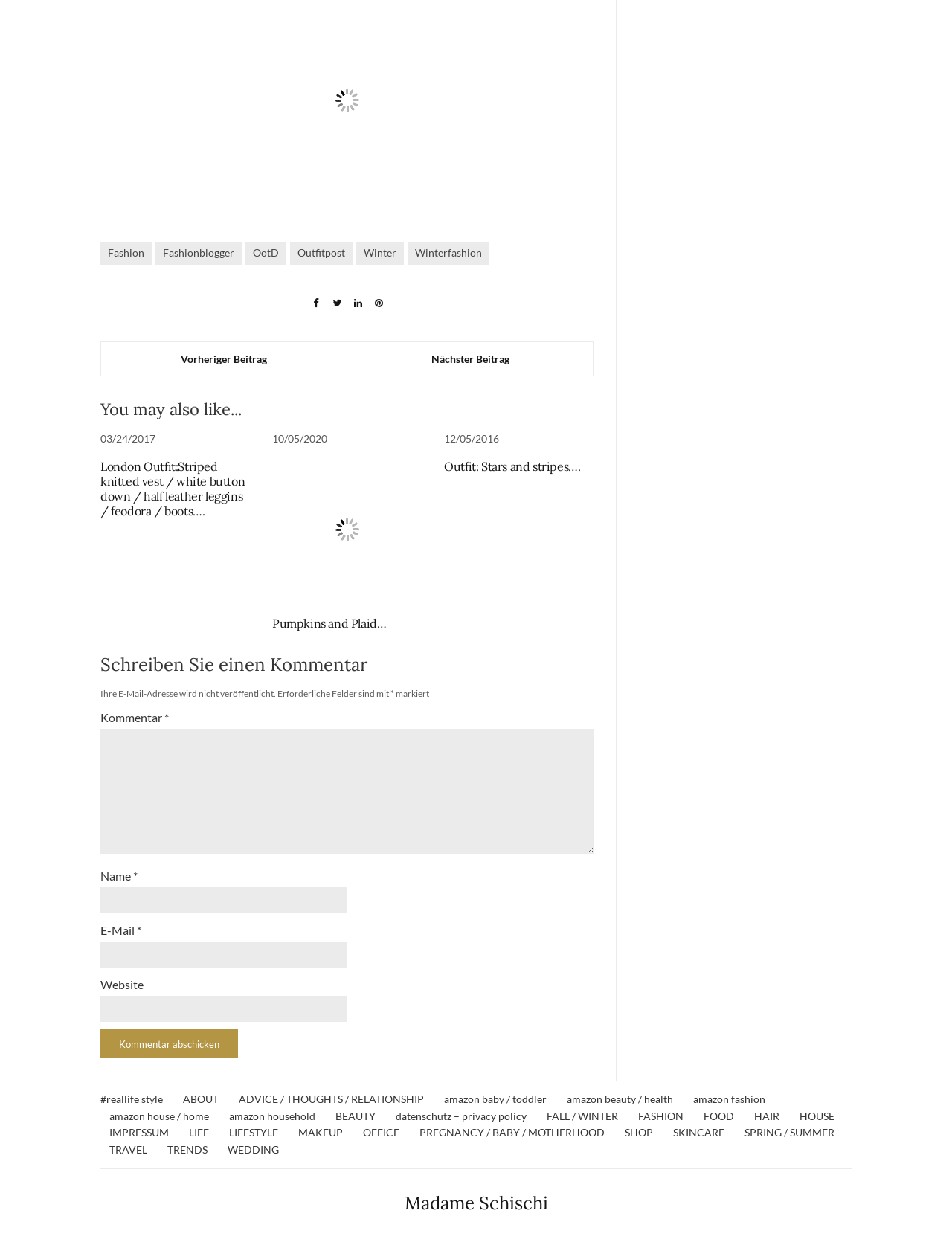Use the information in the screenshot to answer the question comprehensively: What is the theme of the links at the bottom of the webpage?

The links at the bottom of the webpage appear to be categories or topics, such as 'FASHION', 'BEAUTY', 'LIFESTYLE', and 'TRAVEL'. They are arranged horizontally and are likely used for navigation.